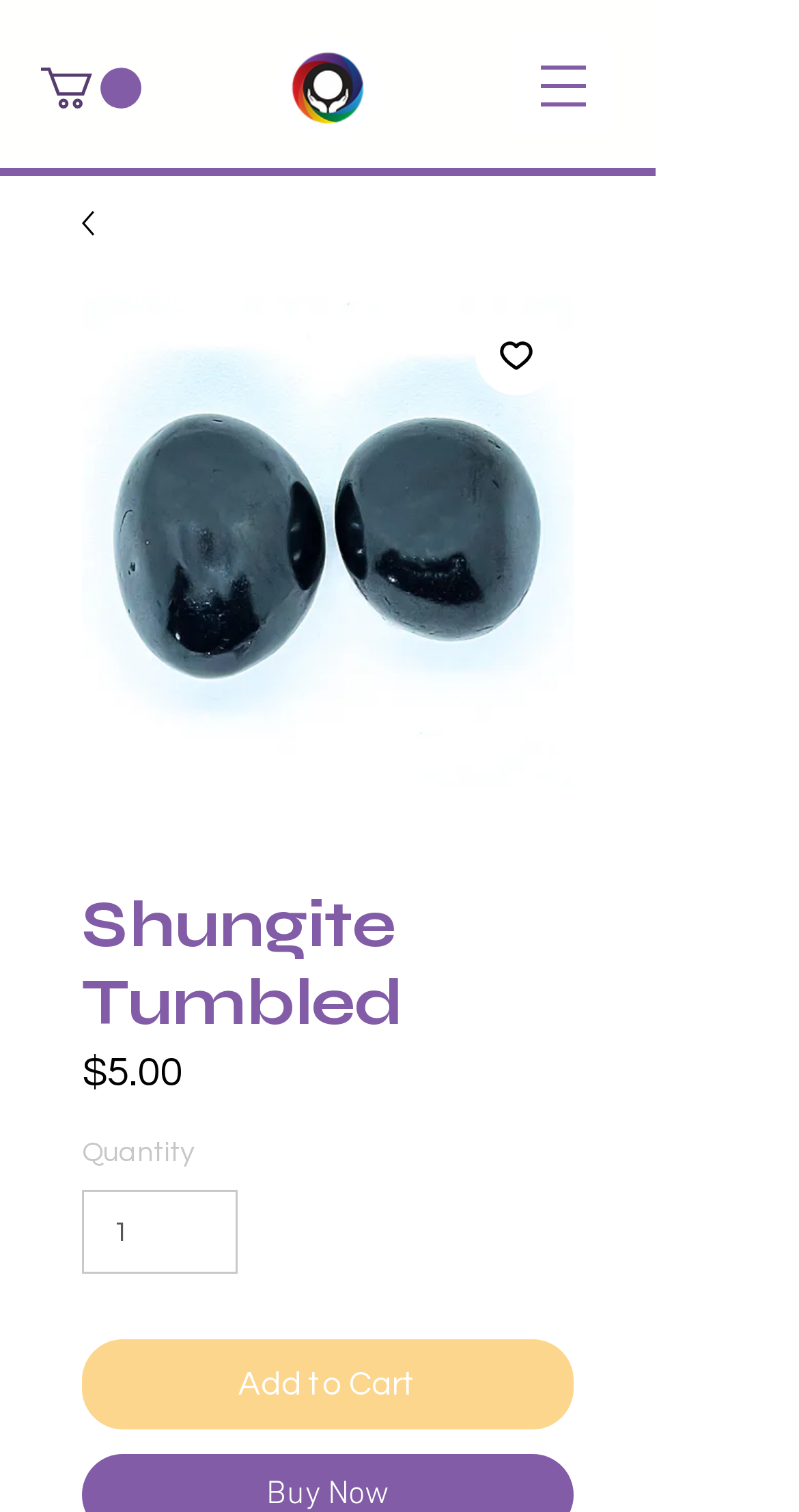What is the minimum quantity that can be added to the cart?
Provide a concise answer using a single word or phrase based on the image.

1